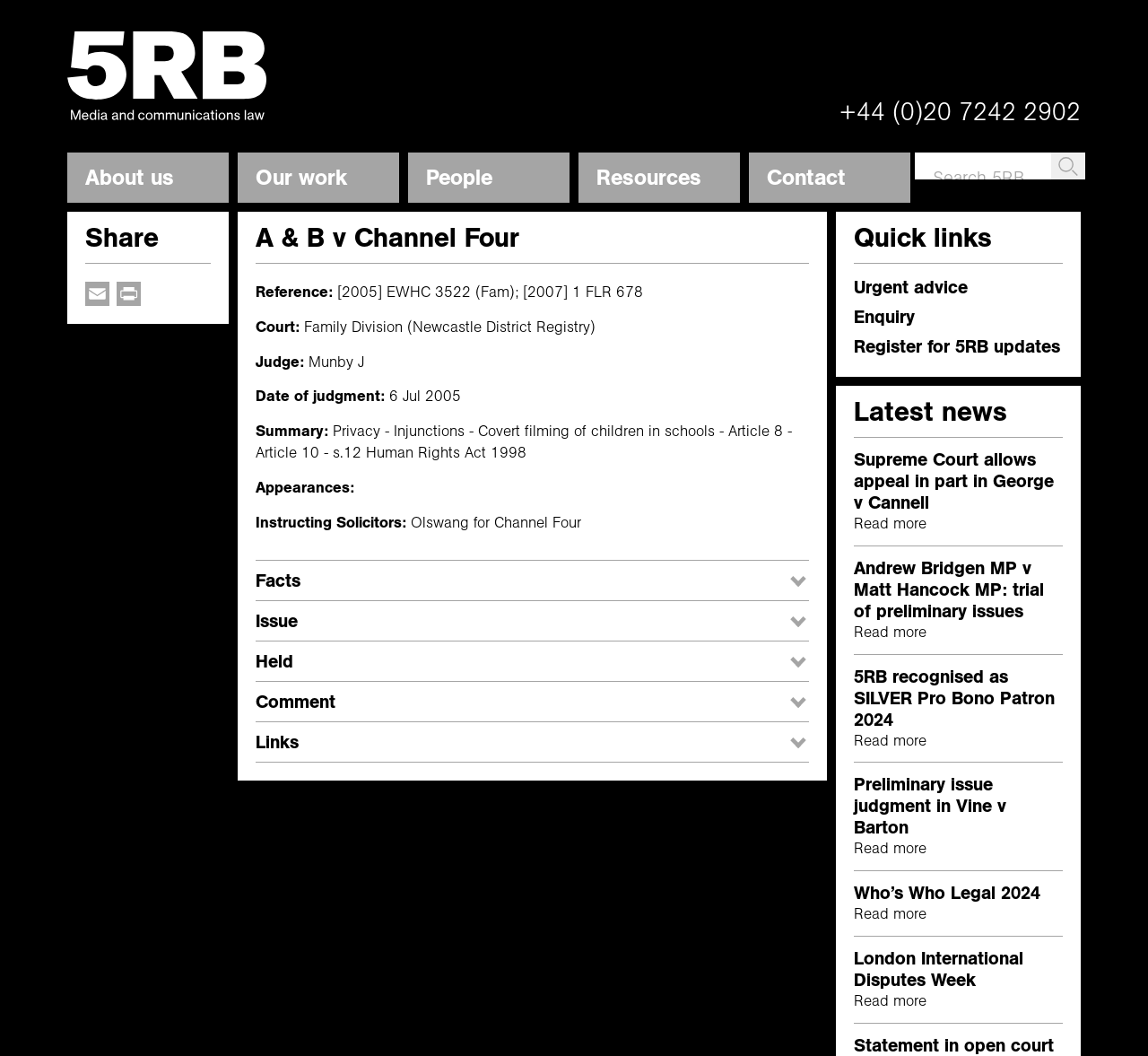What is the name of the solicitor firm that instructed Channel Four?
Give a one-word or short phrase answer based on the image.

Olswang